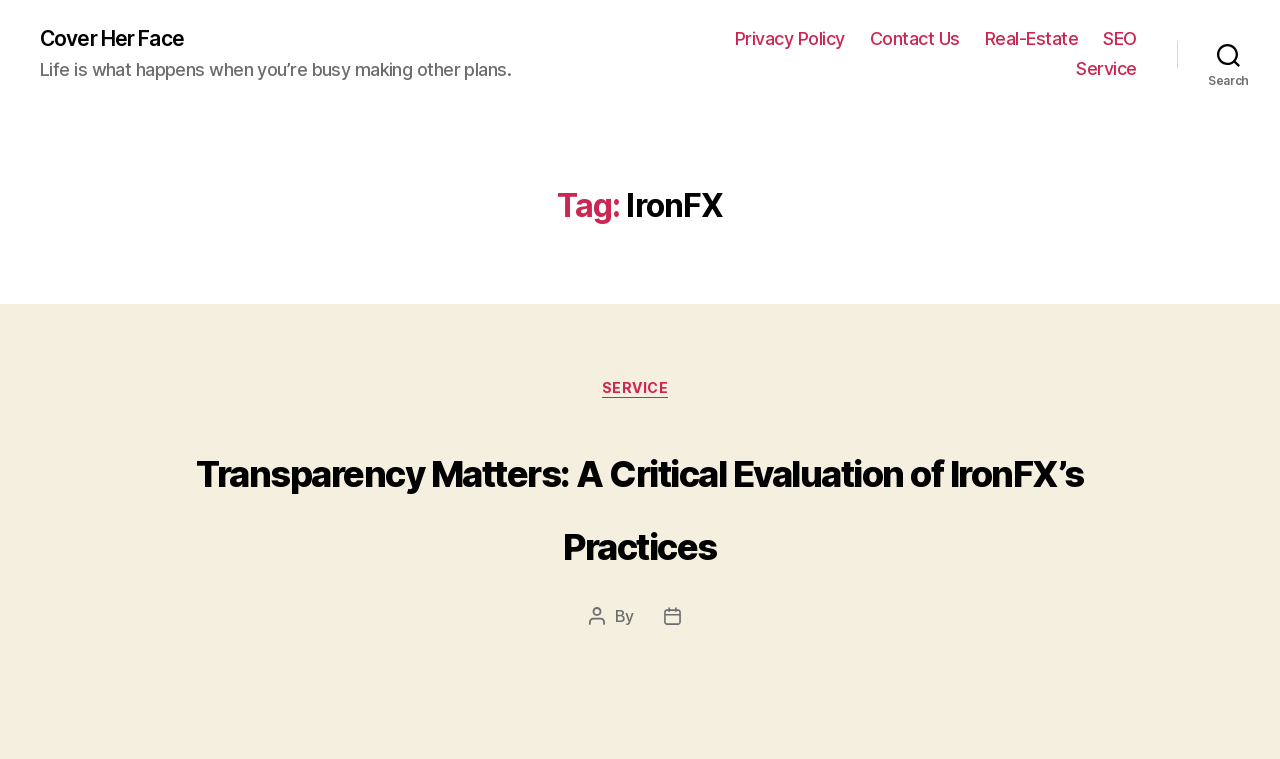Locate the coordinates of the bounding box for the clickable region that fulfills this instruction: "Search for something".

[0.92, 0.044, 1.0, 0.102]